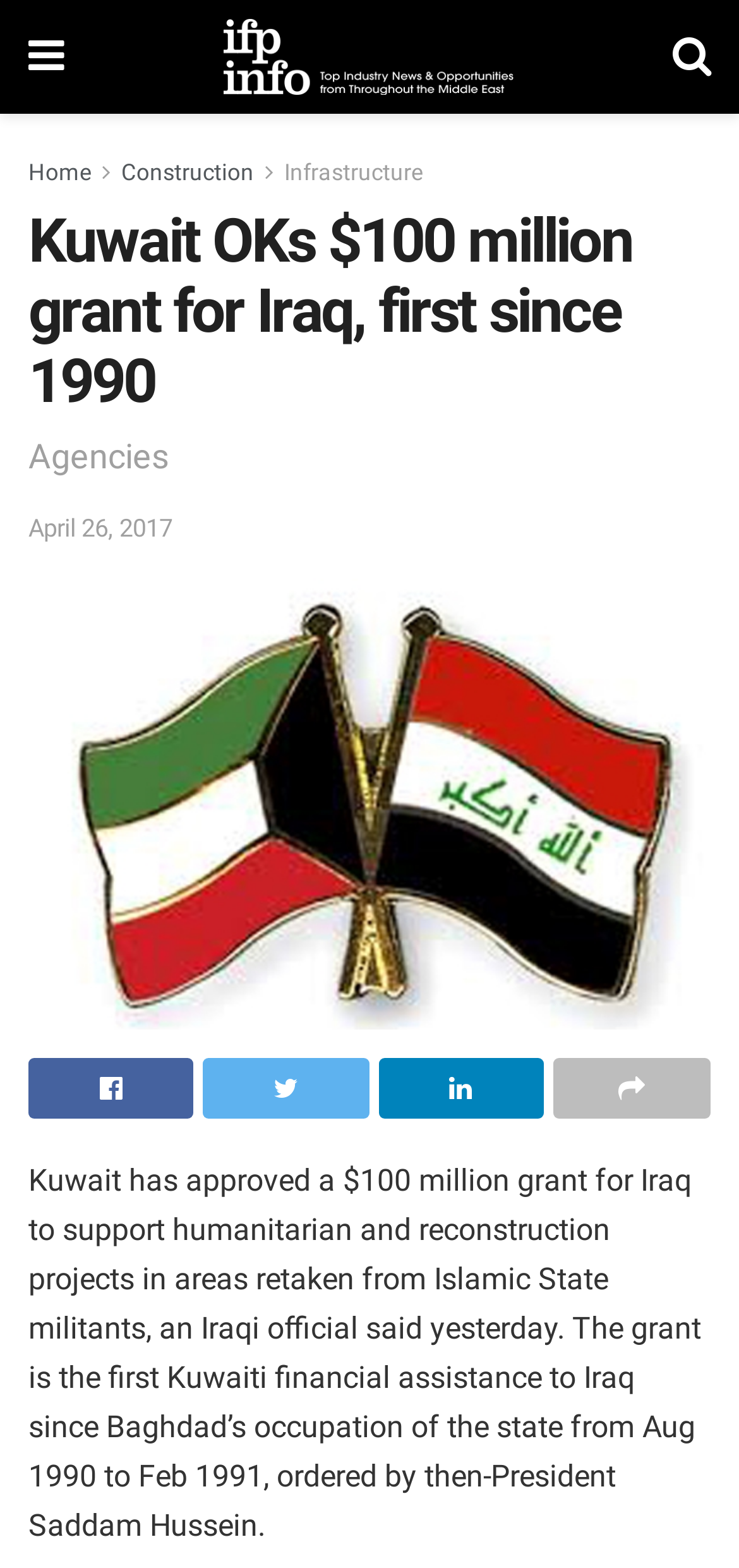Detail the various sections and features present on the webpage.

The webpage appears to be a news article from IFP Info - News. At the top left, there is a small icon and a link to the website's homepage, "IFP Info - News". To the right of this, there are several links to different categories, including "Home", "Construction", and "Infrastructure". 

On the top right, there are two more icons. Below the top section, the main headline "Kuwait OKs $100 million grant for Iraq, first since 1990" is prominently displayed. Underneath this, there is a subheading "Agencies" and a link to the date "April 26, 2017". 

The main content of the article is a paragraph of text that describes Kuwait's approval of a $100 million grant for Iraq to support humanitarian and reconstruction projects. The grant is the first of its kind since 1990. 

At the bottom of the page, there are four more icons, which may represent social media links or other interactive elements. Overall, the webpage has a simple and organized layout, with clear headings and concise text.